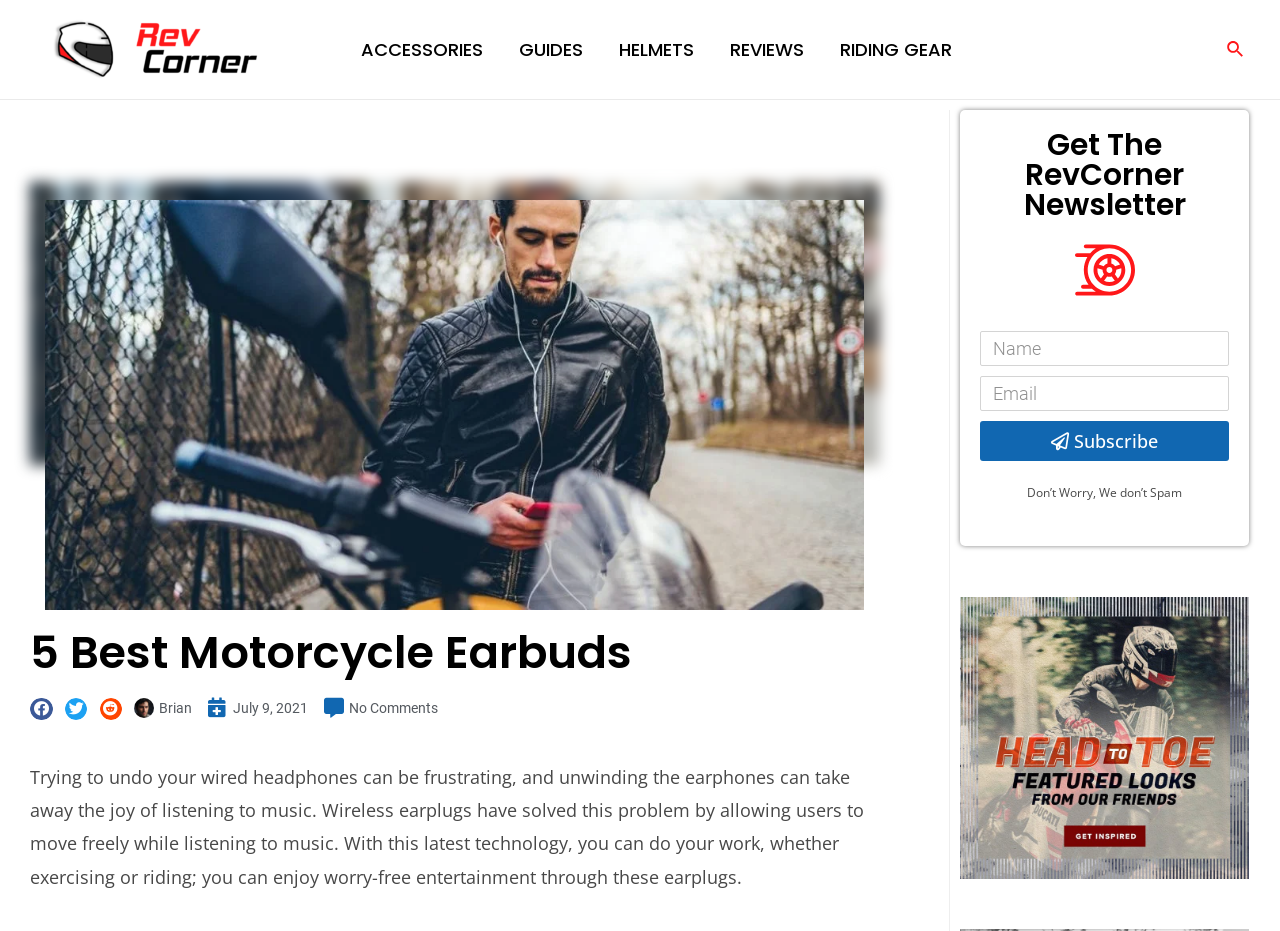Elaborate on the webpage's design and content in a detailed caption.

The webpage is about the 5 best motorcycle earbuds in 2024, with a focus on their design and functionality. At the top left, there is a link to the website's homepage, "Rev Corner", accompanied by an image with the same name. Next to it, there is a navigation menu with five links: "ACCESSORIES", "GUIDES", "HELMETS", "REVIEWS", and "RIDING GEAR". 

On the top right, there is a search icon link with a small image. Below the navigation menu, there is a header section with an image titled "Best Motorcycle Earbuds" and a heading that reads "5 Best Motorcycle Earbuds". The author's name, "Brian", and the date "July 9, 2021" are also displayed in this section, along with a link to the comments section.

The main content of the webpage is a paragraph of text that discusses the benefits of wireless earplugs, particularly for motorcyclists. It explains how they can provide worry-free entertainment while exercising or riding.

On the right side of the webpage, there is a section with a heading that reads "Get The RevCorner Newsletter". This section contains an image, two text boxes for name and email, and a subscribe button. Below this section, there is a static text that reassures users that their email addresses will not be used for spam.

At the bottom of the webpage, there is a figure with a link, but its purpose is not clear from the provided information.